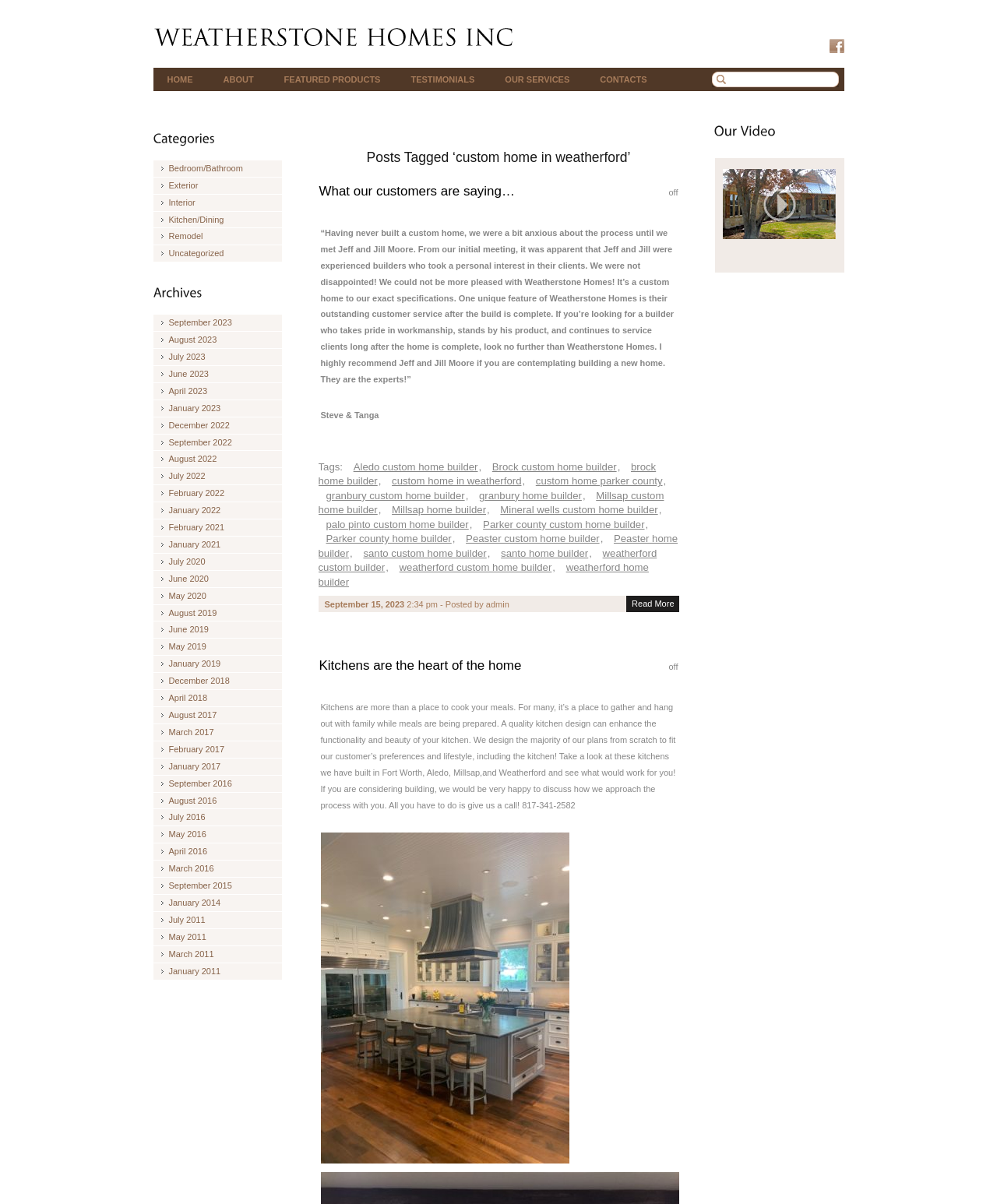Please find the bounding box coordinates of the element that needs to be clicked to perform the following instruction: "Click on the 'What our customers are saying…' link". The bounding box coordinates should be four float numbers between 0 and 1, represented as [left, top, right, bottom].

[0.32, 0.153, 0.516, 0.165]